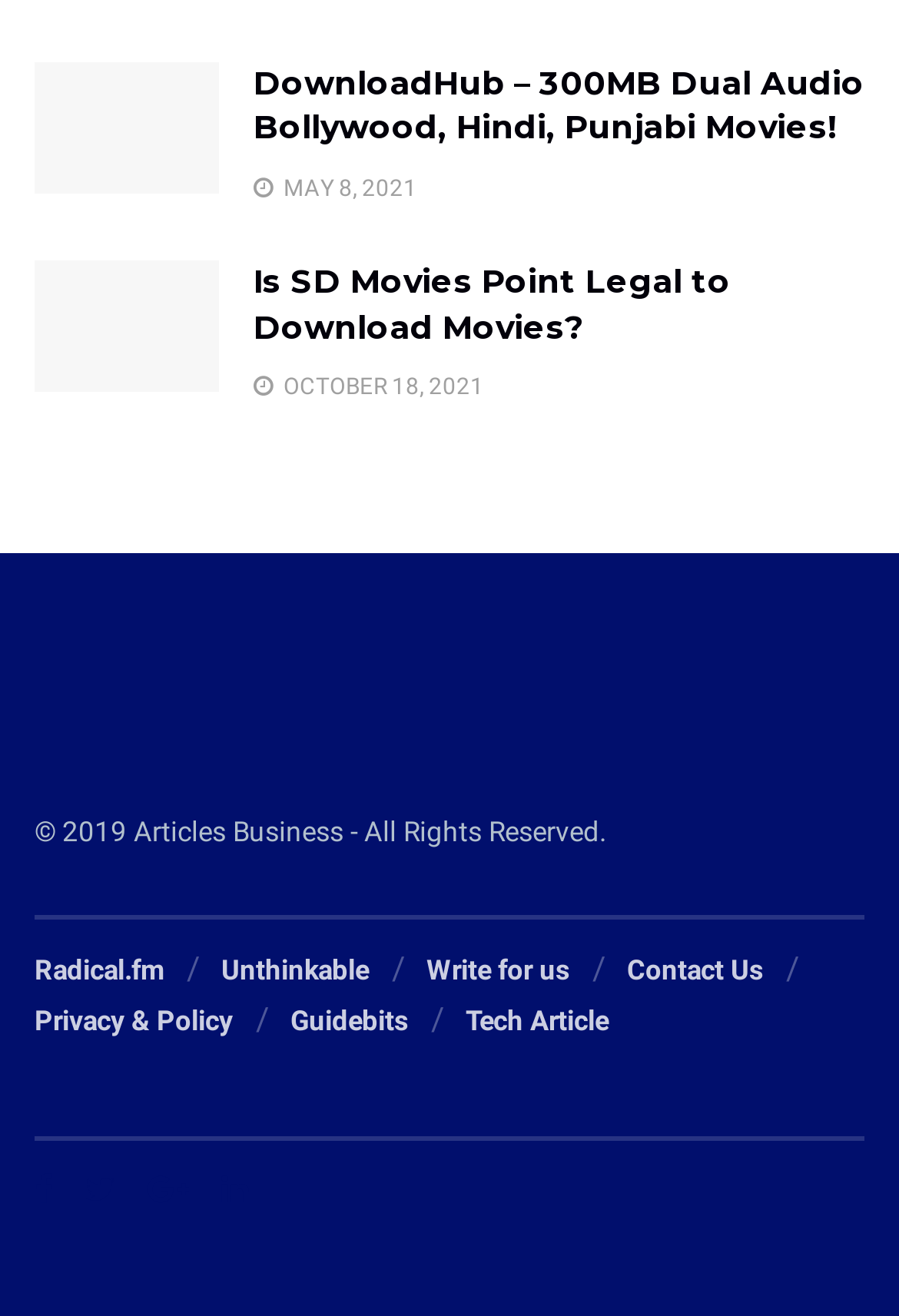Can you find the bounding box coordinates of the area I should click to execute the following instruction: "View the Write for us page"?

[0.474, 0.725, 0.633, 0.749]